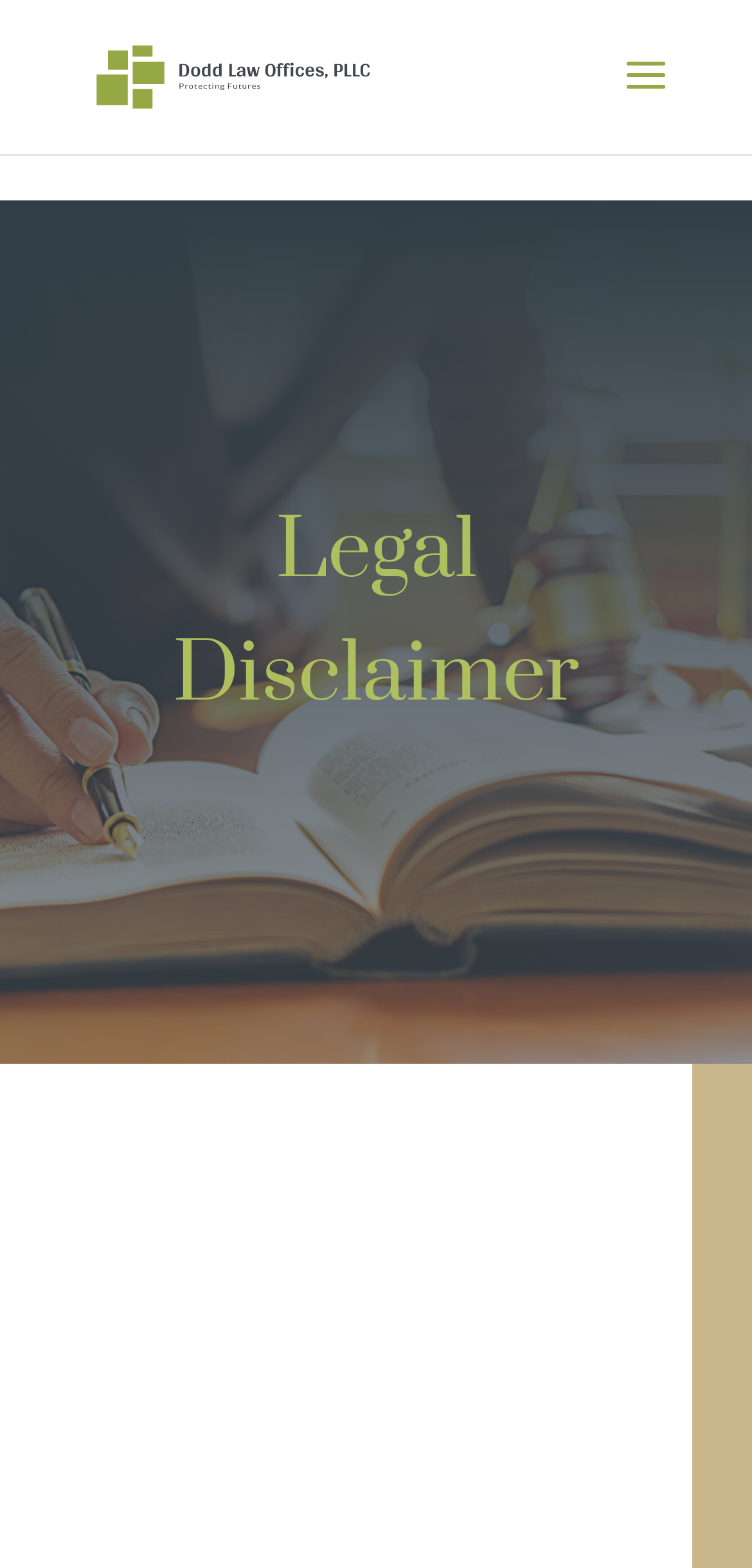Given the element description "alt="Dodd Law Offices, PLLC"", identify the bounding box of the corresponding UI element.

[0.11, 0.035, 0.51, 0.06]